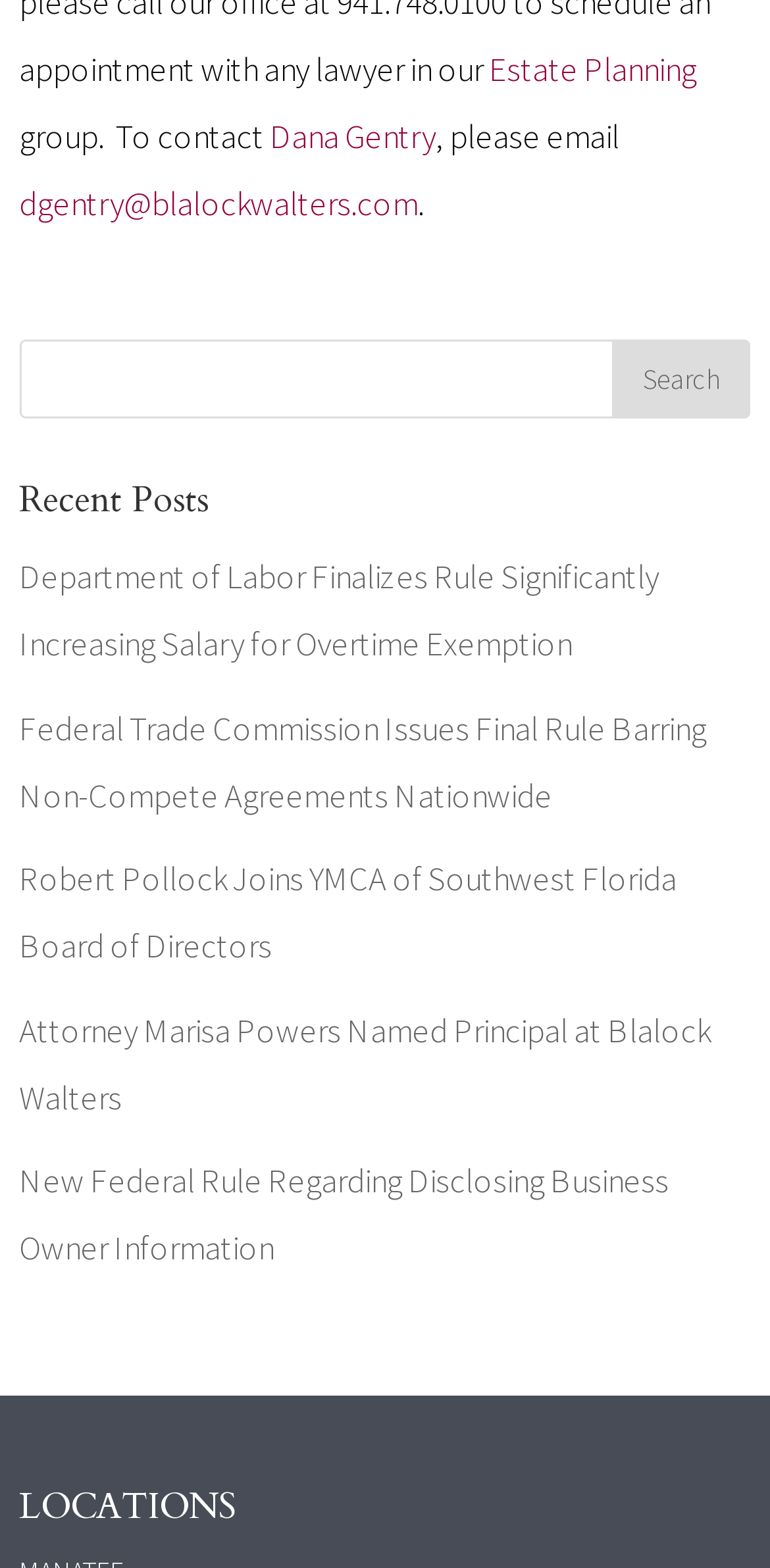Provide a one-word or short-phrase answer to the question:
What is the topic of the first recent post?

Department of Labor